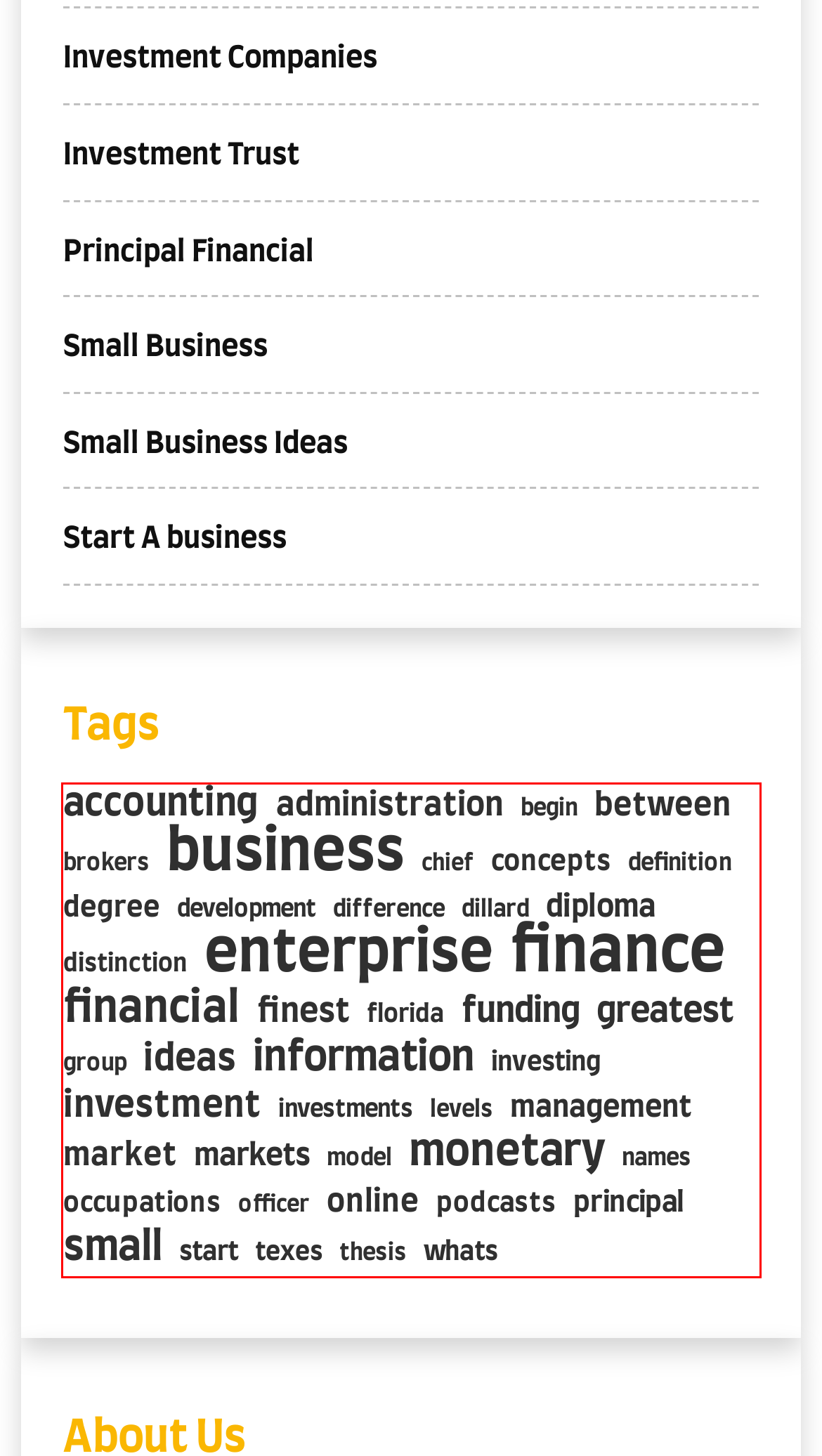Given a screenshot of a webpage, locate the red bounding box and extract the text it encloses.

accounting administration begin between brokers business chief concepts definition degree development difference dillard diploma distinction enterprise finance financial finest florida funding greatest group ideas information investing investment investments levels management market markets model monetary names occupations officer online podcasts principal small start texes thesis whats